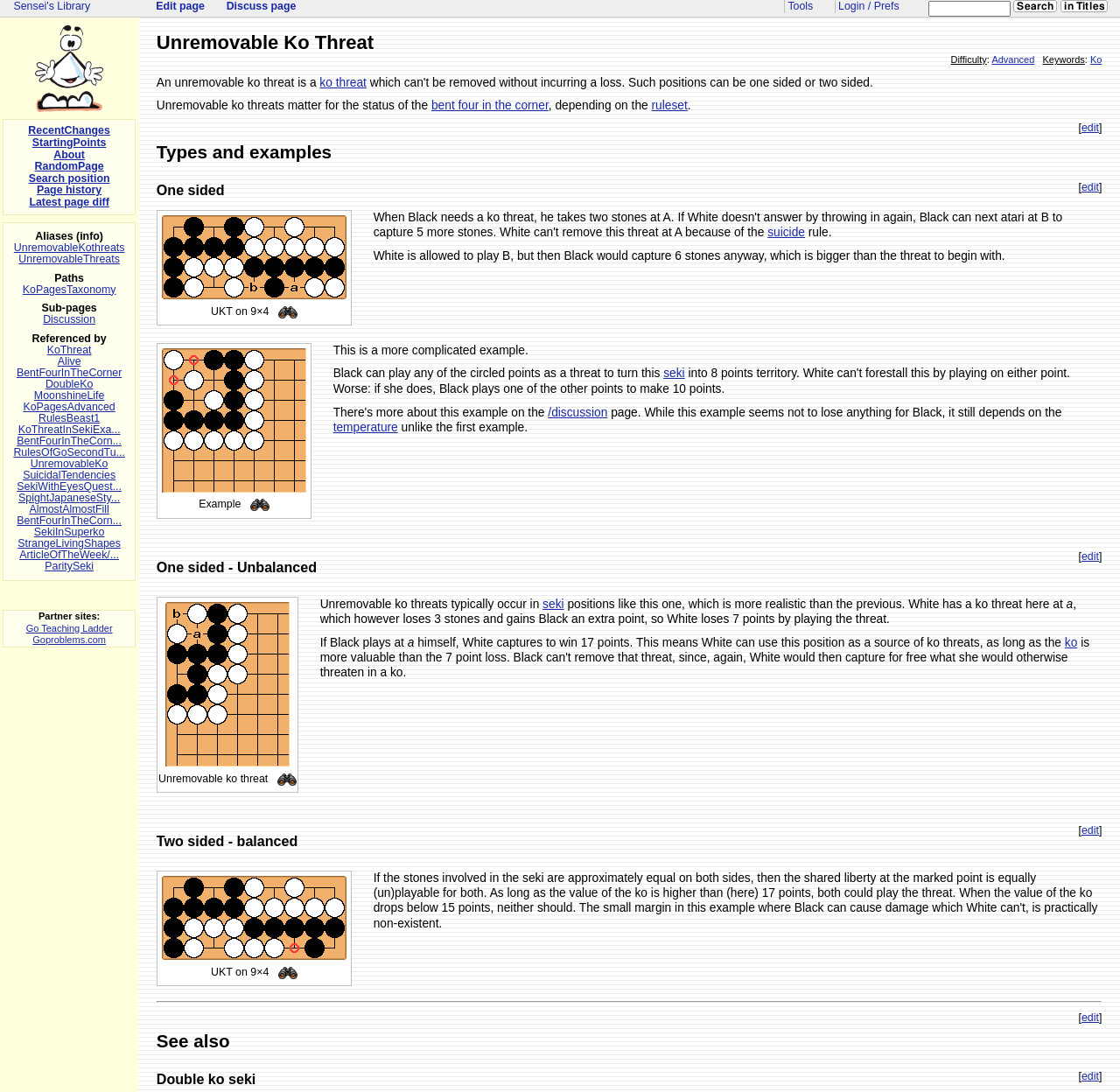Locate the bounding box coordinates of the element that should be clicked to execute the following instruction: "Learn about seki".

[0.592, 0.336, 0.611, 0.348]